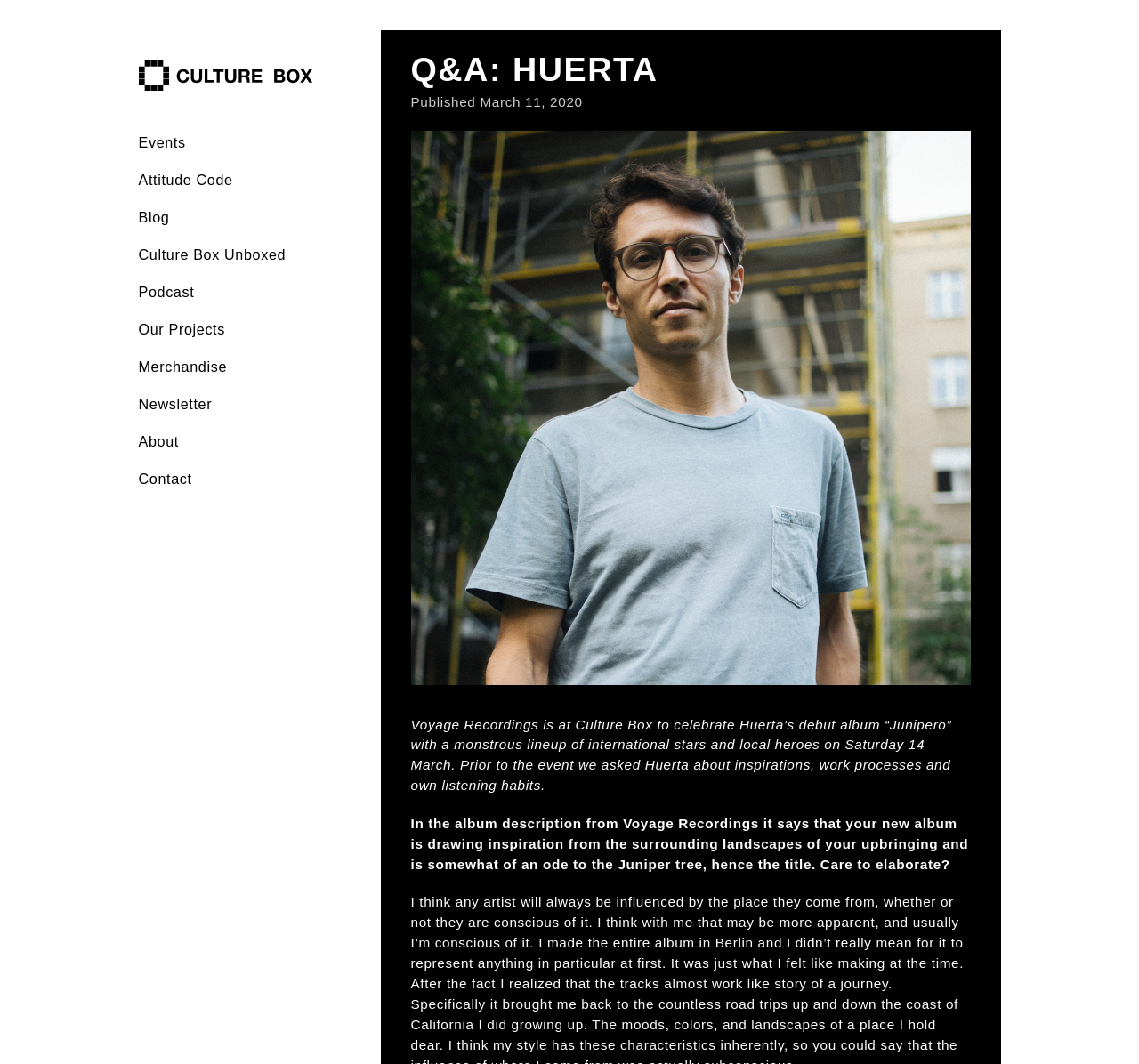Determine the bounding box coordinates for the region that must be clicked to execute the following instruction: "Contact Culture Box".

[0.121, 0.432, 0.168, 0.467]